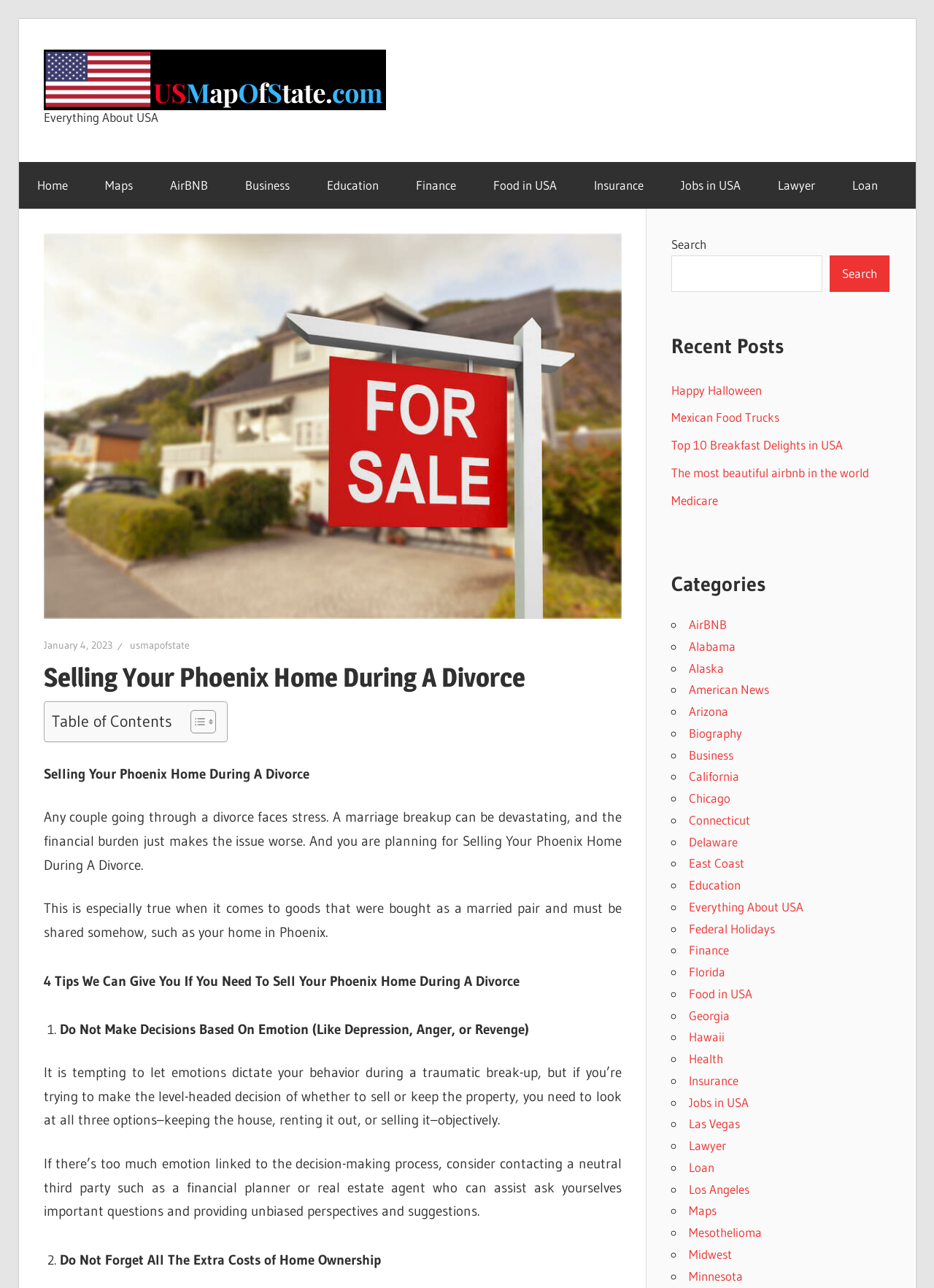Highlight the bounding box coordinates of the element that should be clicked to carry out the following instruction: "Read the recent post 'Happy Halloween'". The coordinates must be given as four float numbers ranging from 0 to 1, i.e., [left, top, right, bottom].

[0.719, 0.297, 0.815, 0.309]